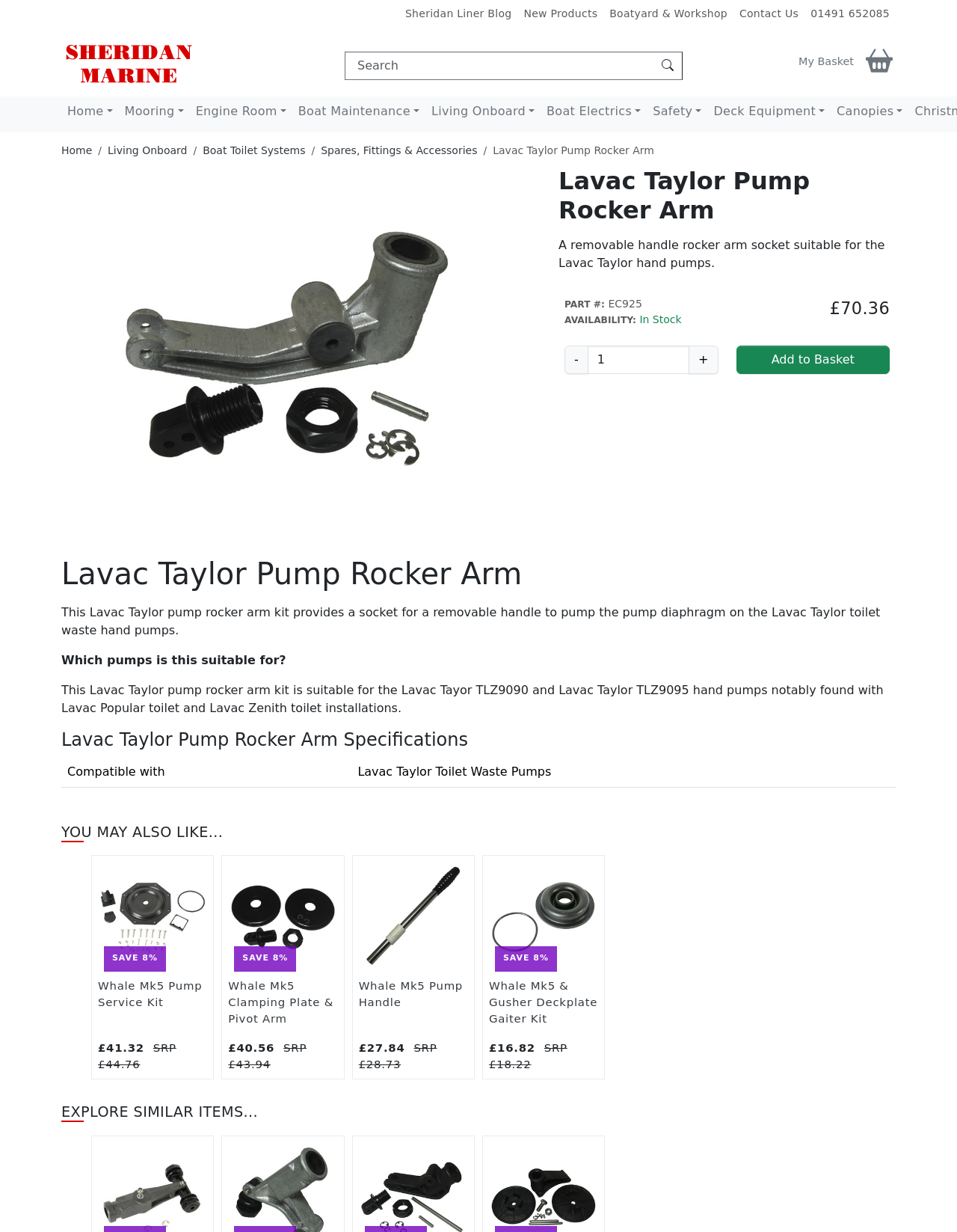Determine the bounding box coordinates of the clickable area required to perform the following instruction: "Check the product specifications". The coordinates should be represented as four float numbers between 0 and 1: [left, top, right, bottom].

[0.064, 0.592, 0.936, 0.61]